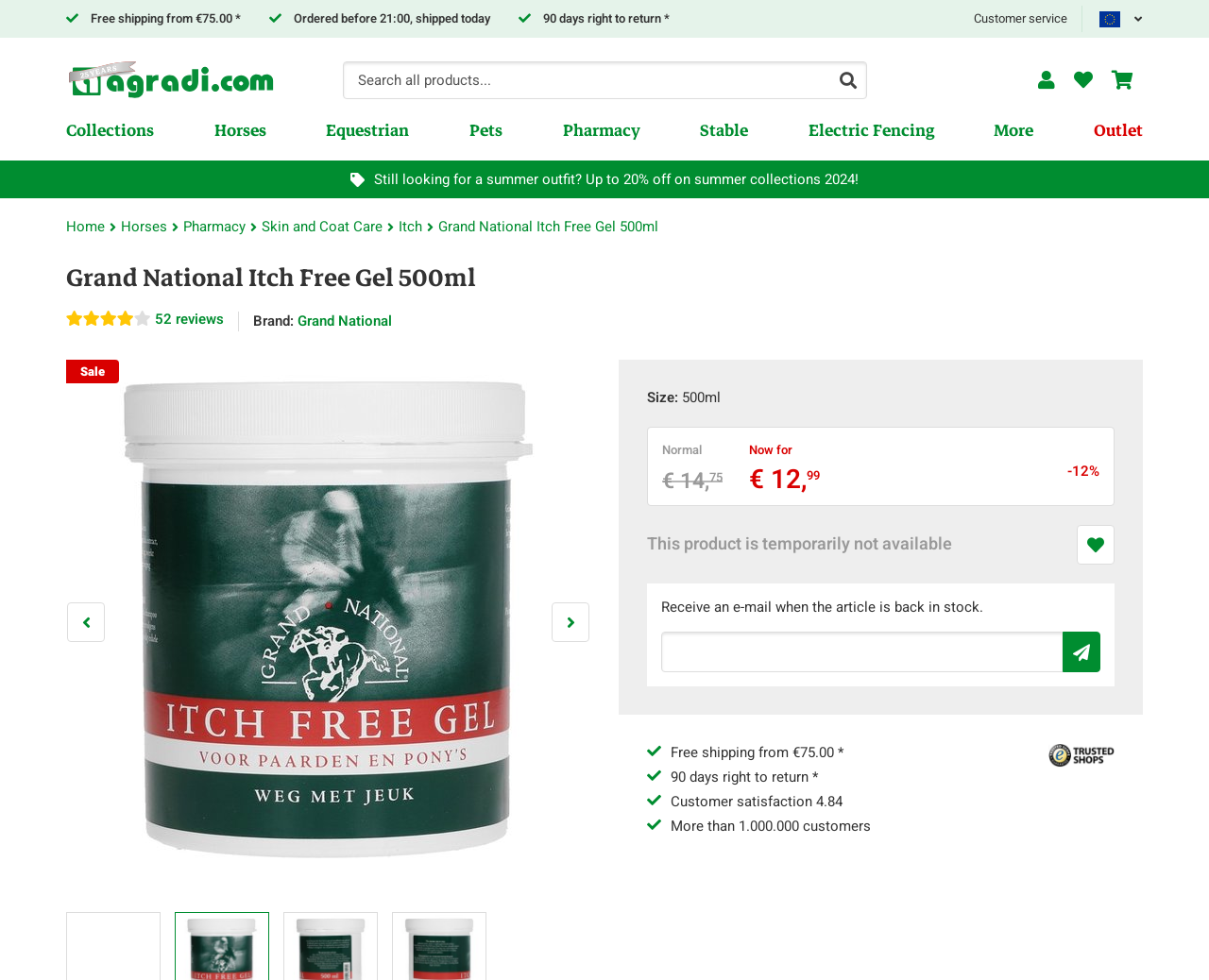How many days do customers have to return a product?
Look at the image and respond with a single word or a short phrase.

90 days